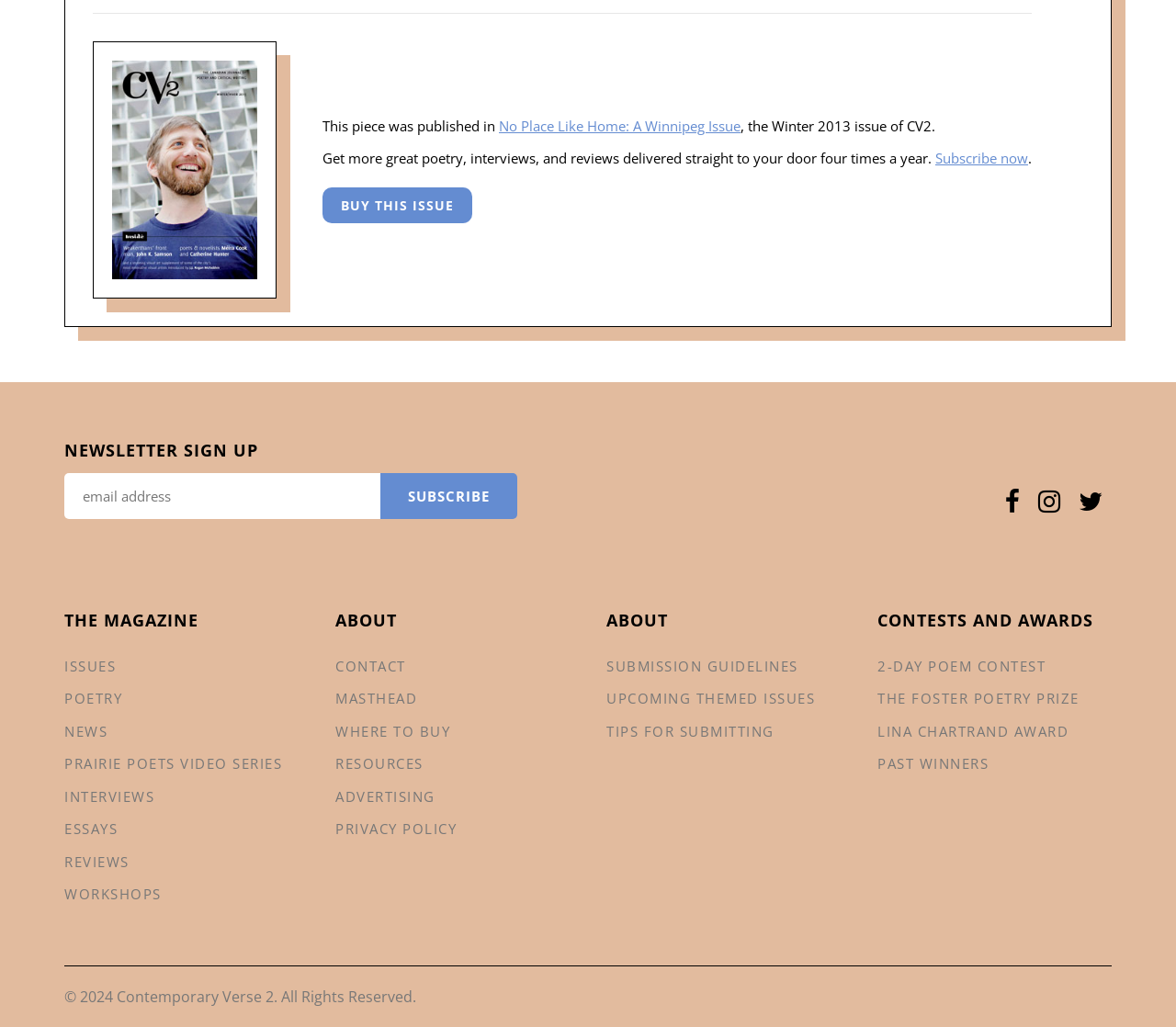Show the bounding box coordinates of the region that should be clicked to follow the instruction: "Read the Winter 2013 issue of CV2."

[0.424, 0.112, 0.63, 0.134]